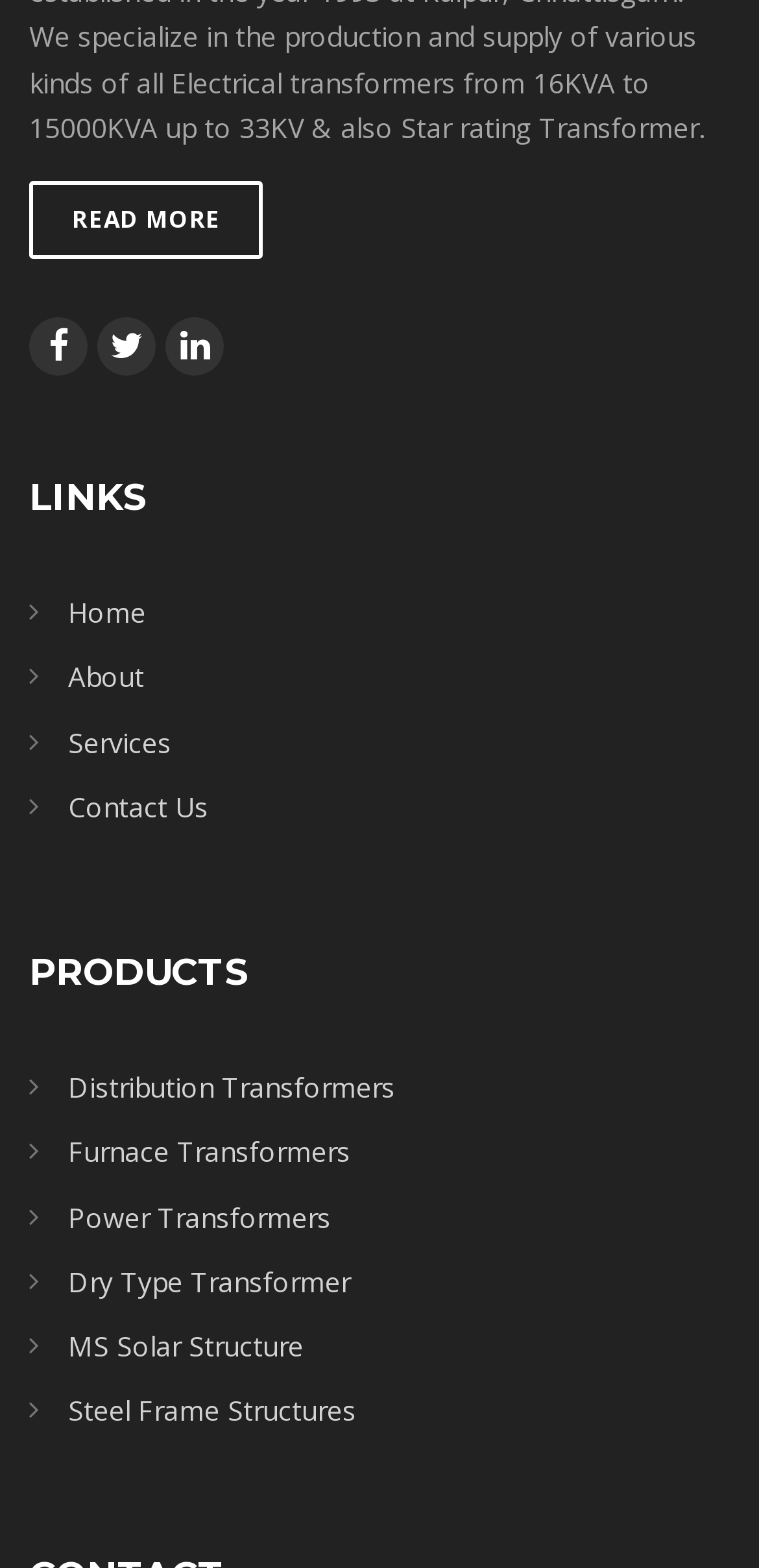Provide the bounding box coordinates of the HTML element described by the text: "About". The coordinates should be in the format [left, top, right, bottom] with values between 0 and 1.

[0.09, 0.42, 0.19, 0.444]